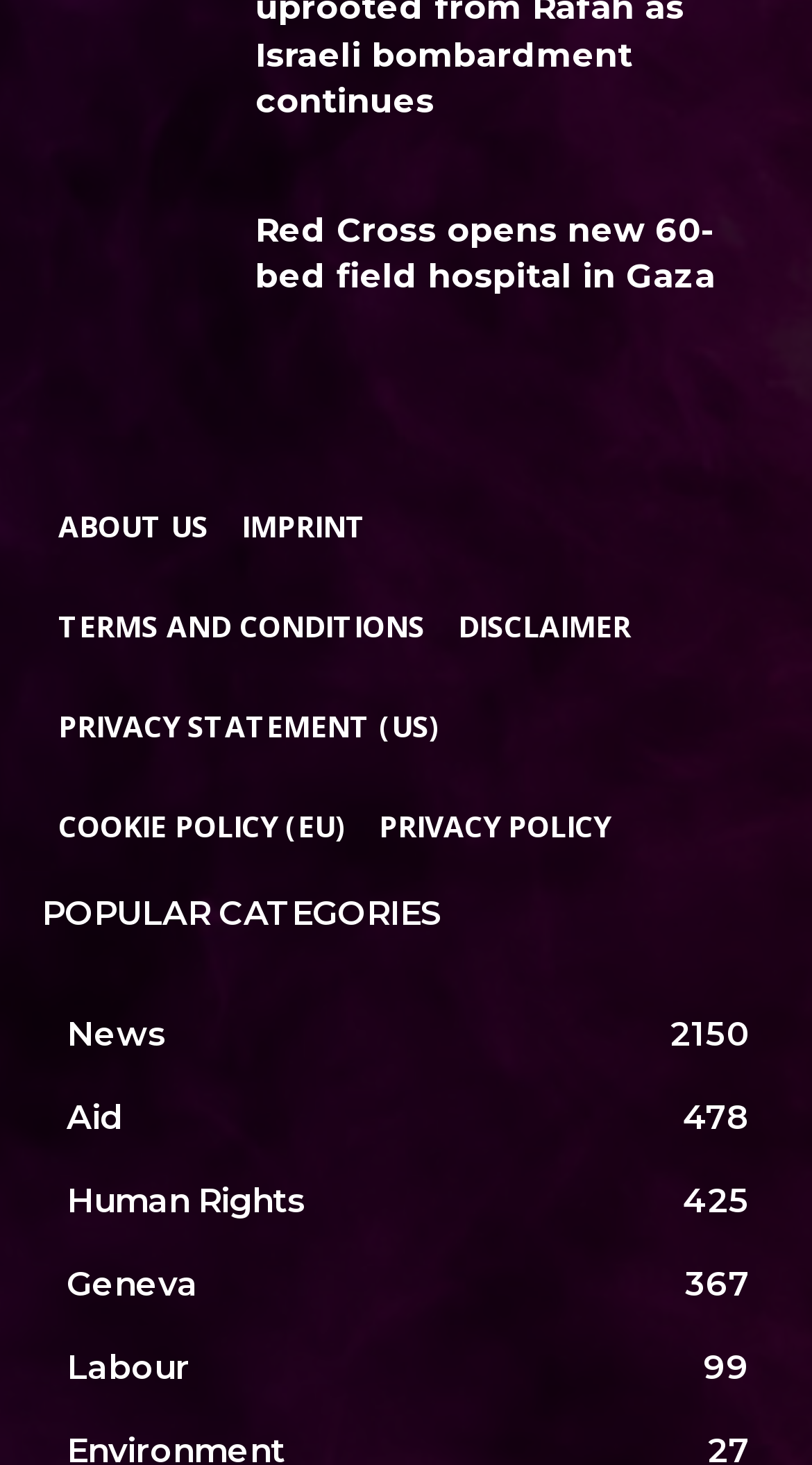Locate the bounding box coordinates of the element that should be clicked to fulfill the instruction: "Learn about the organization".

[0.051, 0.326, 0.277, 0.394]